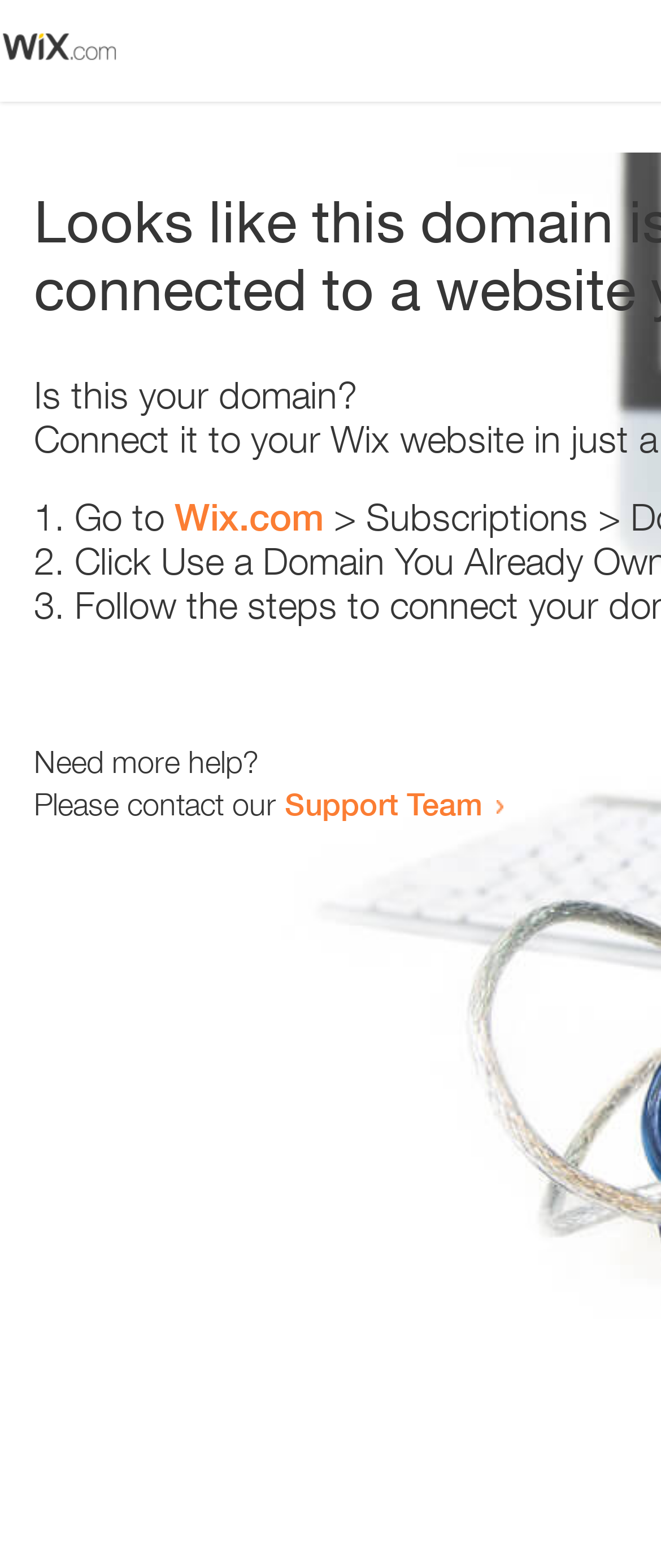Based on the image, provide a detailed response to the question:
What is the purpose of the webpage?

The webpage contains a static text element with the text 'Is this your domain?', which suggests that the webpage is related to domain ownership or access. The presence of a link to Wix.com and the text 'Need more help?' further implies that the webpage is an error page or a page indicating that the user may not have access to the domain.